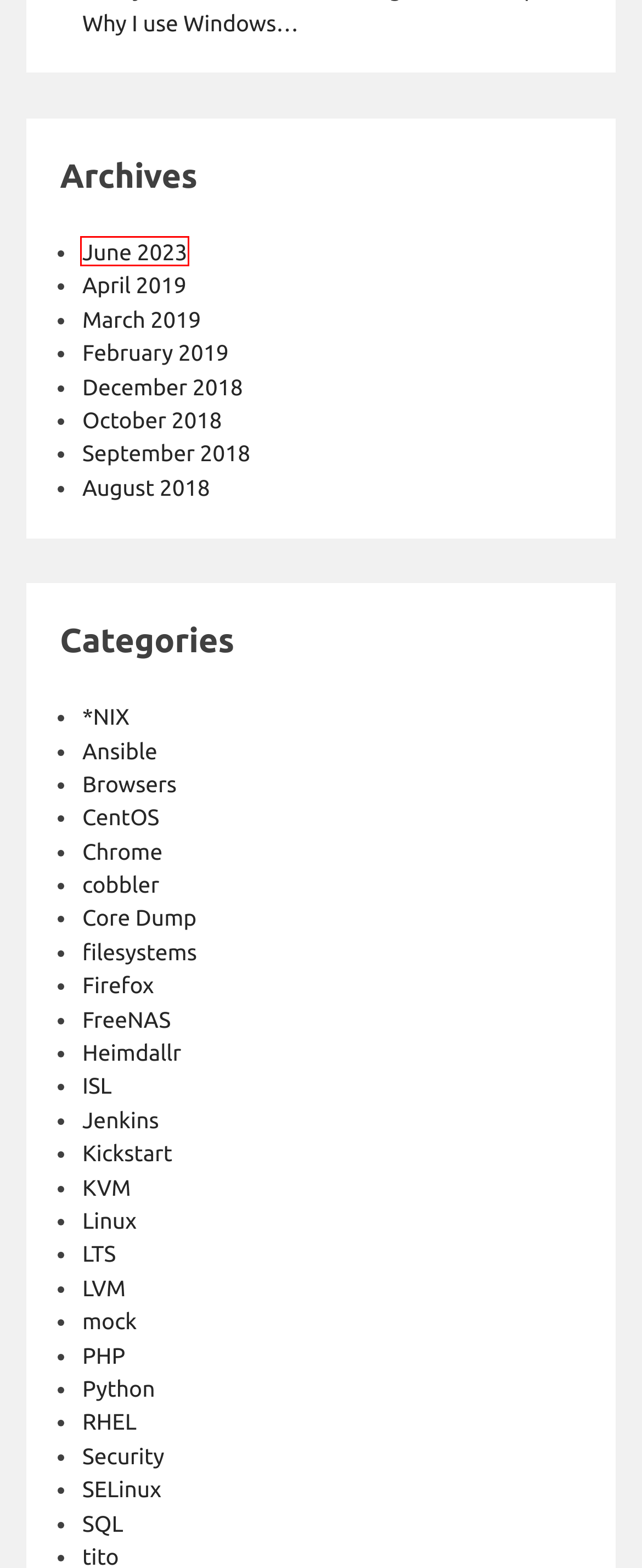You have a screenshot of a webpage with a red bounding box around an element. Choose the best matching webpage description that would appear after clicking the highlighted element. Here are the candidates:
A. KVM – Doug's Core Dumps
B. cobbler – Doug's Core Dumps
C. SQL – Doug's Core Dumps
D. CentOS – Doug's Core Dumps
E. June 2023 – Doug's Core Dumps
F. LTS – Doug's Core Dumps
G. SELinux – Doug's Core Dumps
H. Chrome – Doug's Core Dumps

E